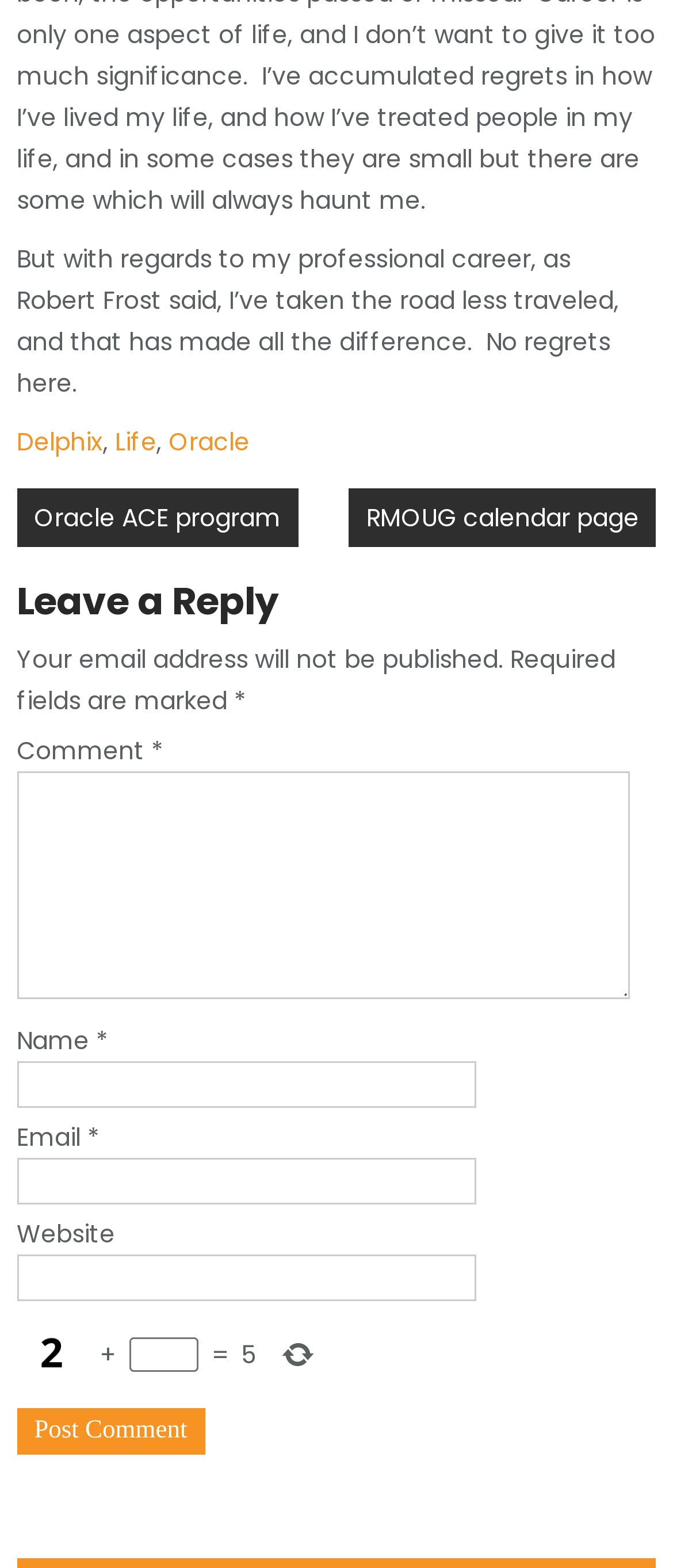Could you find the bounding box coordinates of the clickable area to complete this instruction: "Click on the Oracle ACE program link"?

[0.025, 0.311, 0.443, 0.349]